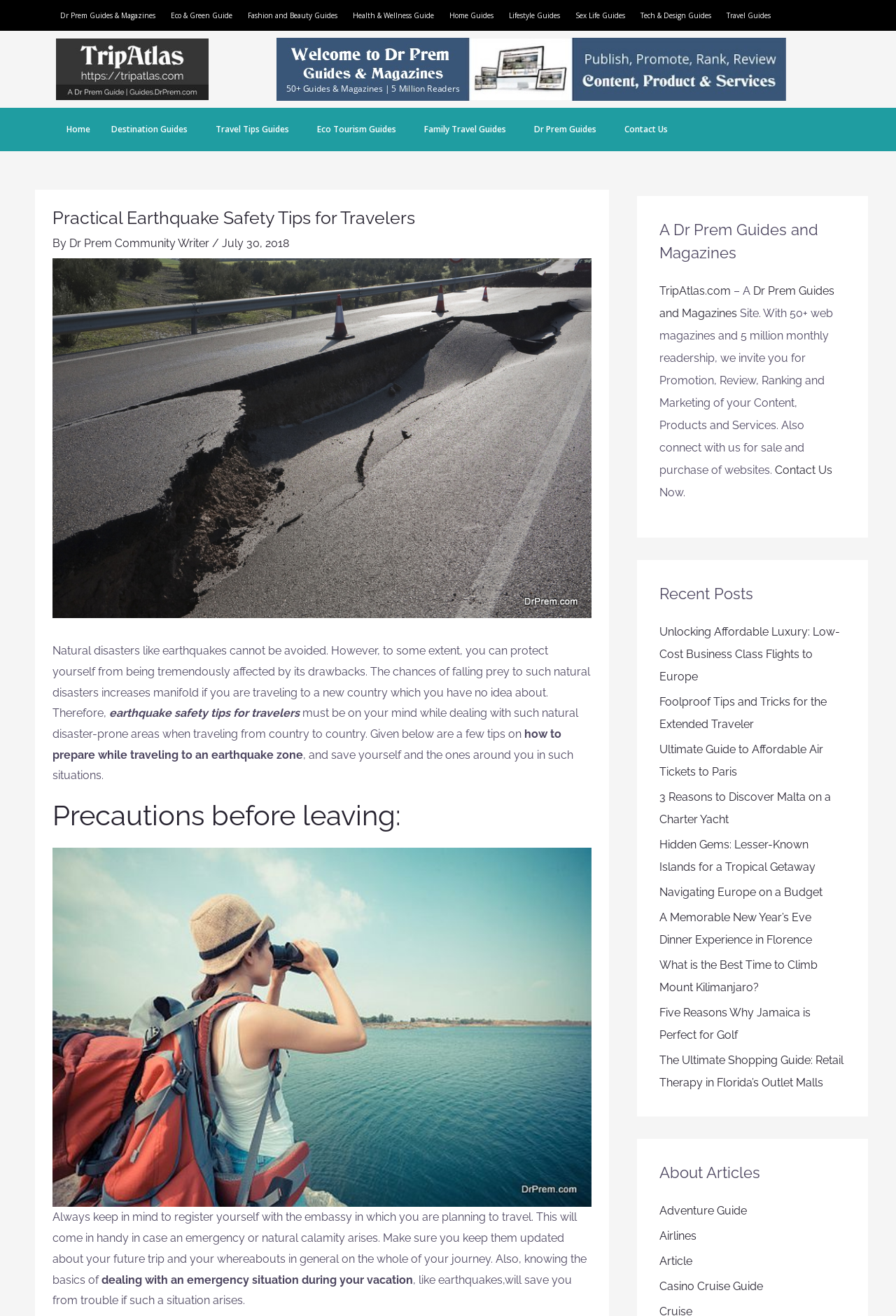Using the element description: "Dr Prem Guides & Magazines", determine the bounding box coordinates for the specified UI element. The coordinates should be four float numbers between 0 and 1, [left, top, right, bottom].

[0.062, 0.005, 0.186, 0.018]